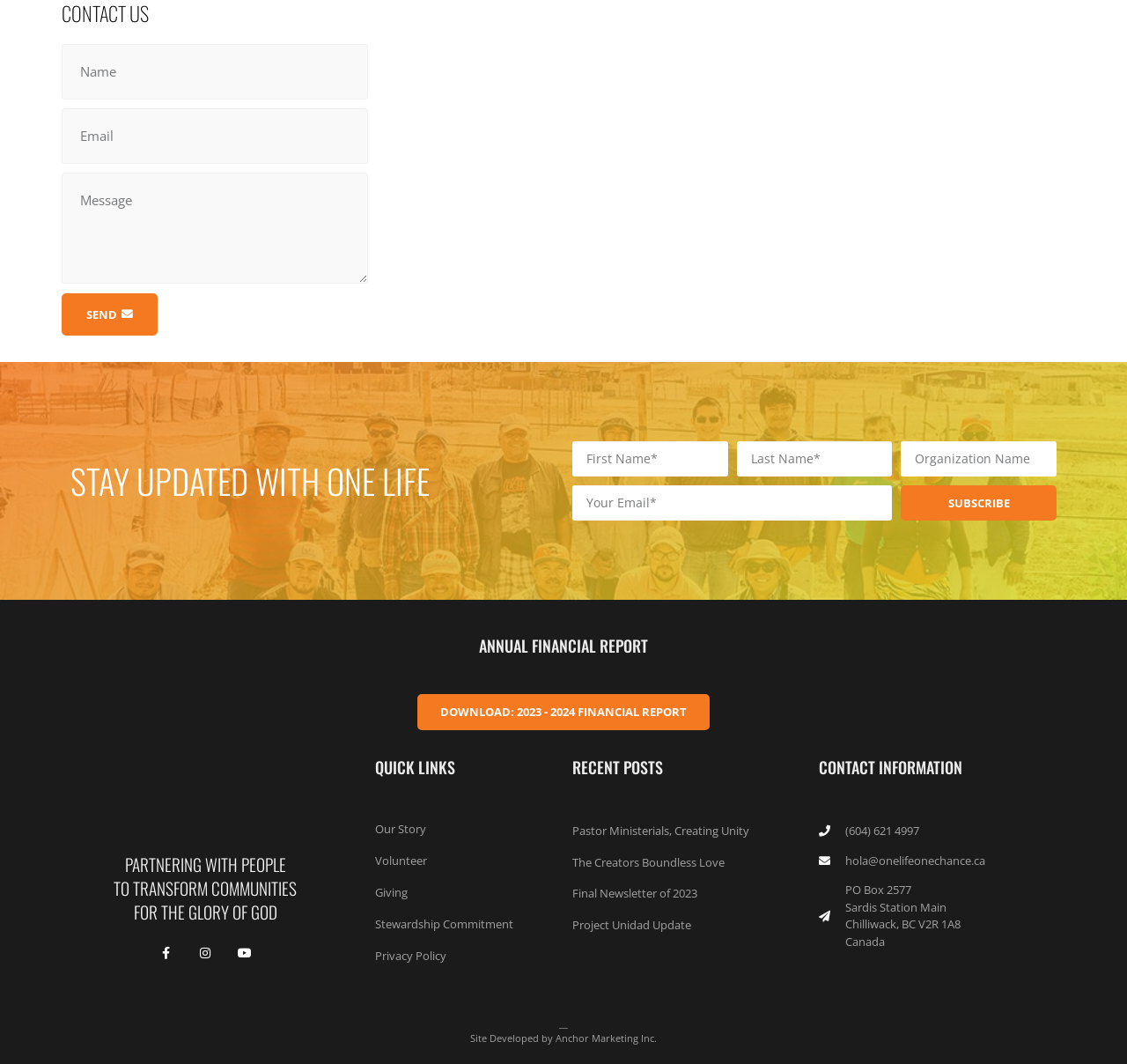Using details from the image, please answer the following question comprehensively:
What is the contact phone number of the organization?

The contact phone number is listed under the 'CONTACT INFORMATION' heading, which suggests that it is the official phone number of the organization. This phone number is likely used for general inquiries or to contact the organization directly.